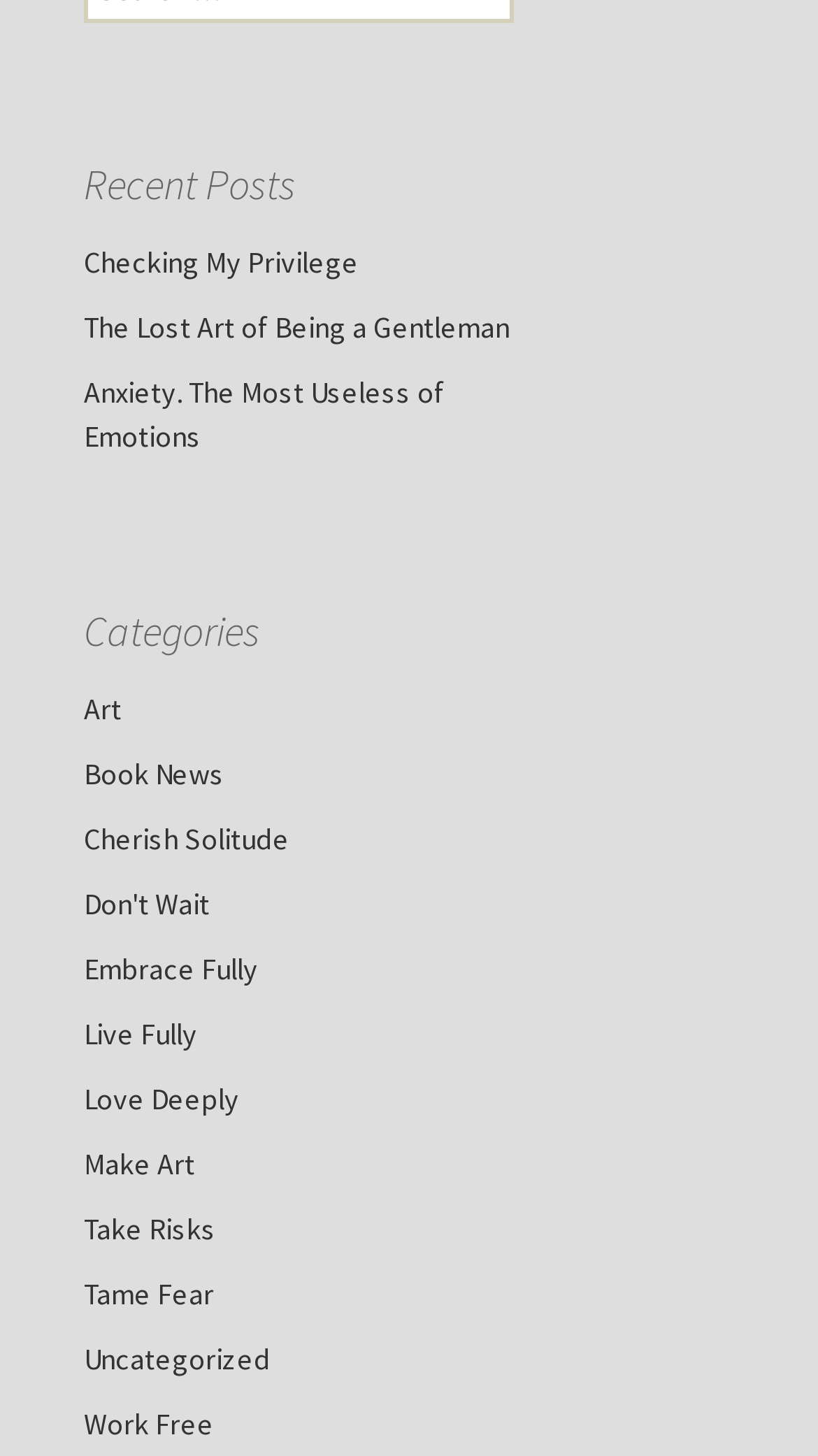Pinpoint the bounding box coordinates of the element to be clicked to execute the instruction: "browse category 'Art'".

[0.103, 0.474, 0.149, 0.5]